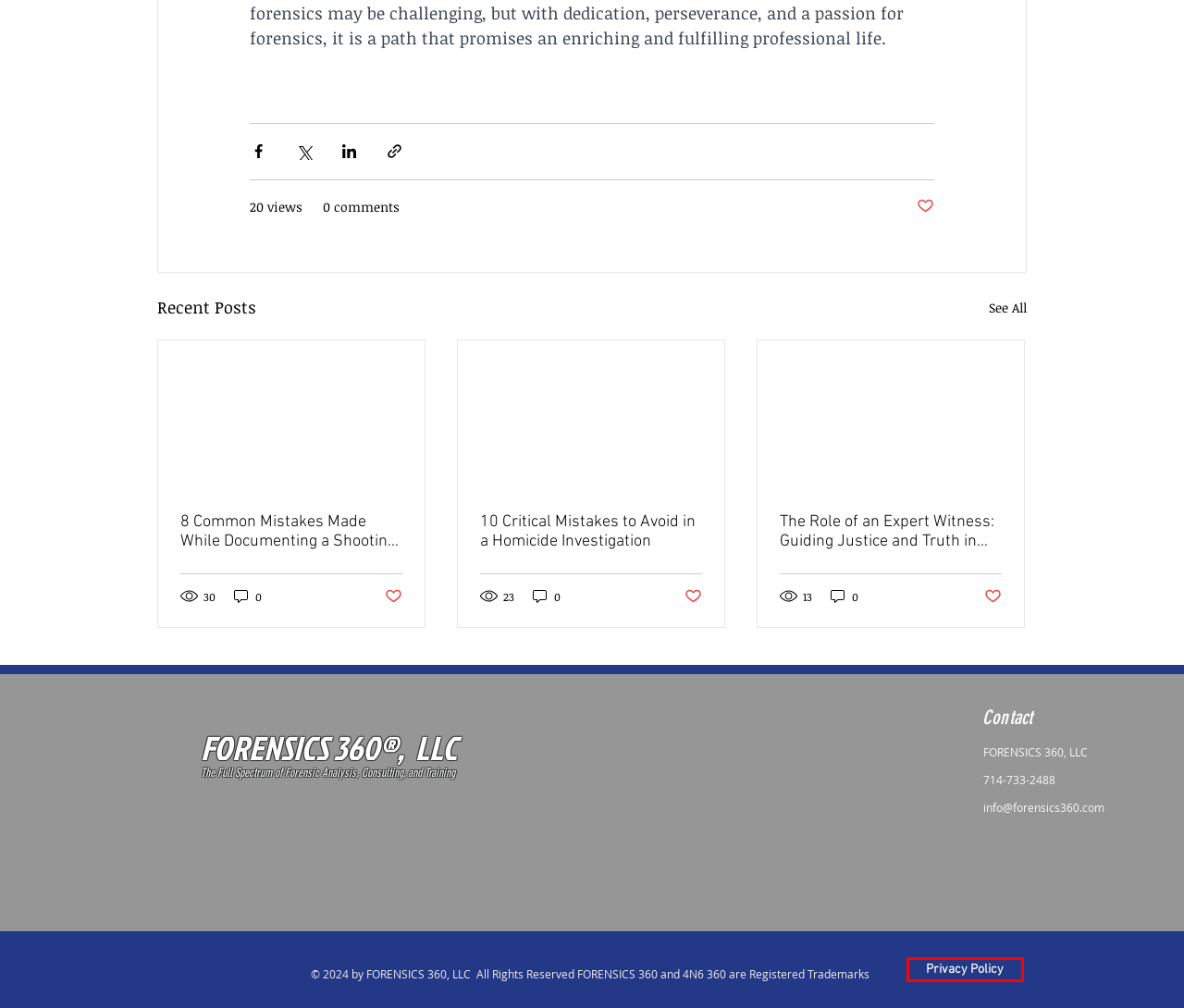Given a screenshot of a webpage with a red bounding box, please pick the webpage description that best fits the new webpage after clicking the element inside the bounding box. Here are the candidates:
A. Training Courses | Forensics 360
B. Forensics 360 About
C. THE TEAM | FORENSICS 360
D. 10 Critical Mistakes to Avoid in a Homicide Investigation
E. 8 Common Mistakes Made While Documenting a Shooting Incident at a Crime Scene
F. The Role of an Expert Witness: Guiding Justice and Truth in the Courtroom
G. Privacy Policy and  Disclaimer | FORENSICS 360
H. BLOG | FORENSICS 360

G